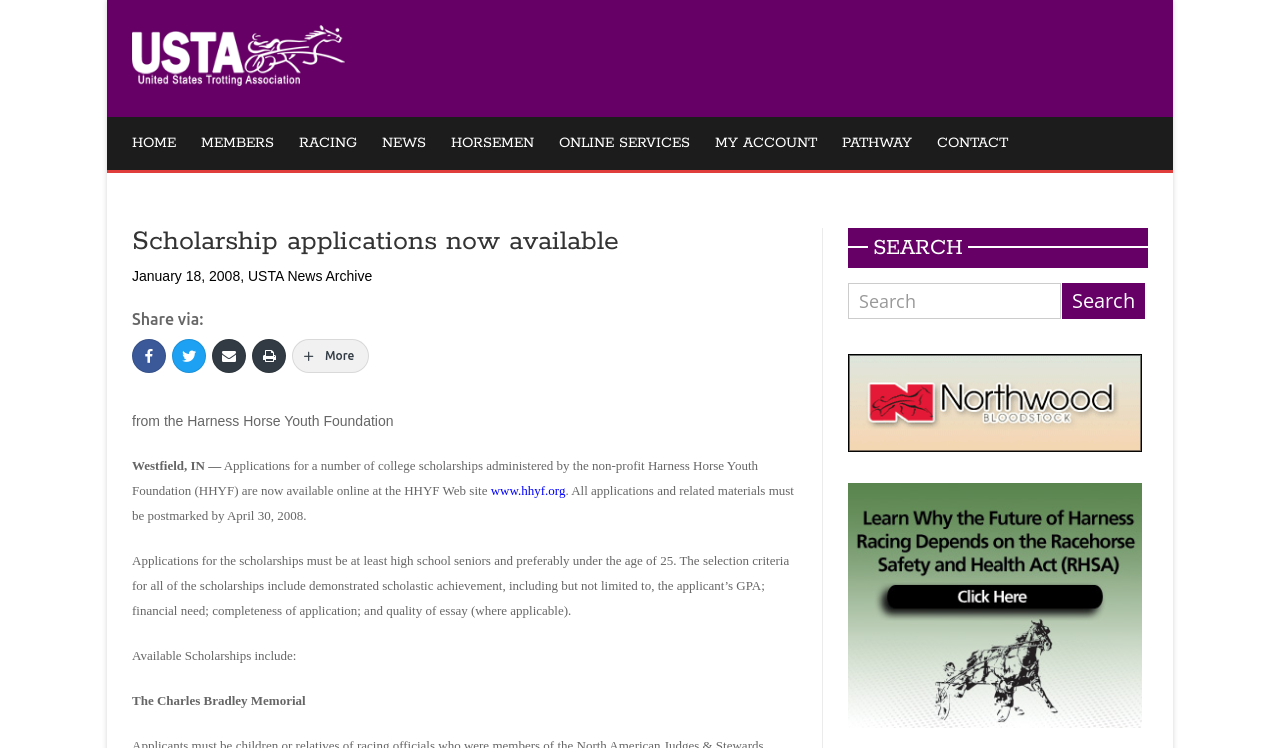Using the image as a reference, answer the following question in as much detail as possible:
What is the name of the memorial scholarship mentioned?

The answer can be found in the list of available scholarships. The name of the memorial scholarship mentioned is Charles Bradley Memorial.